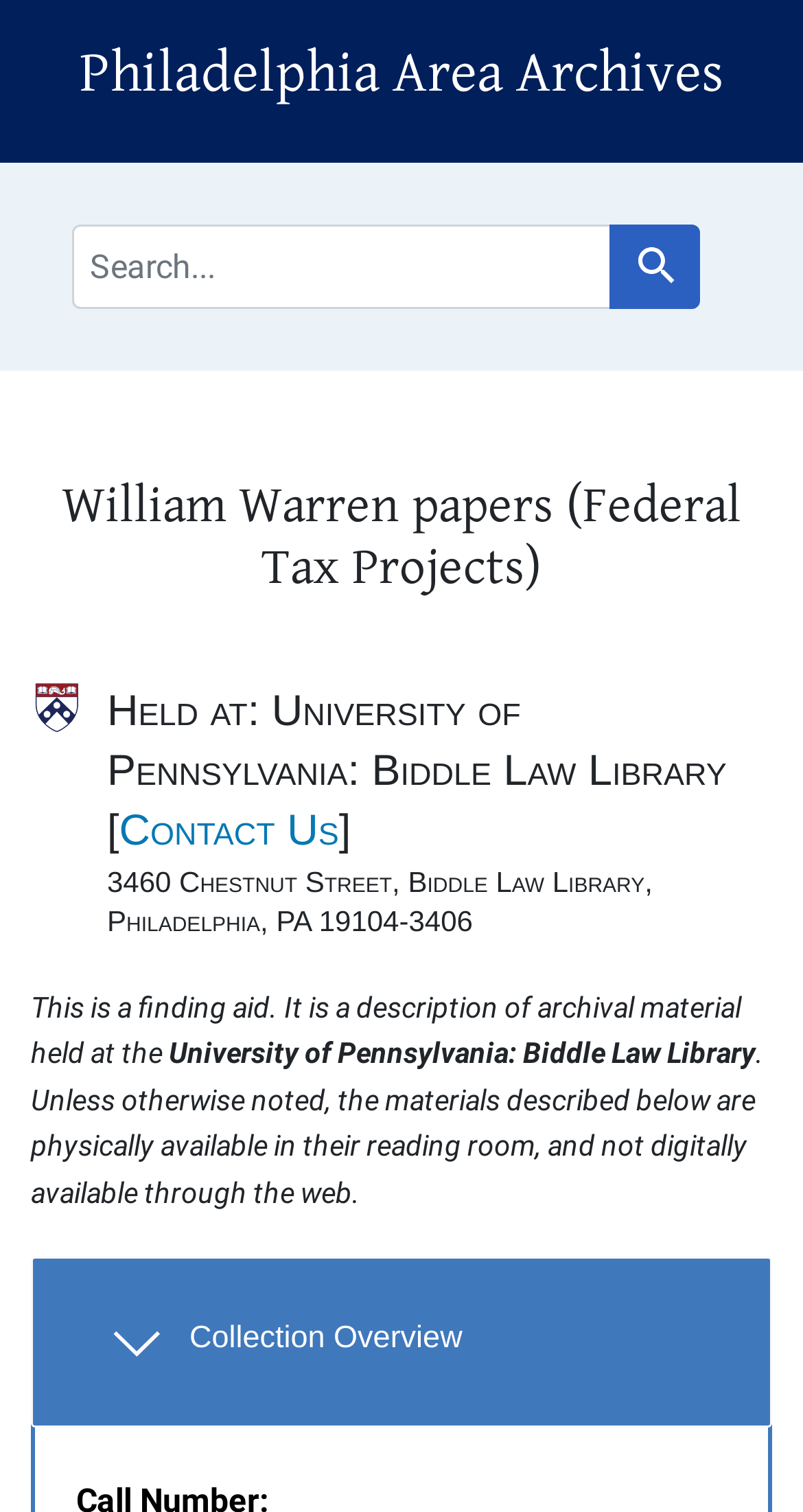What is the name of the collection described in the webpage?
Carefully analyze the image and provide a detailed answer to the question.

I found the answer by looking at the heading that mentions the collection name.